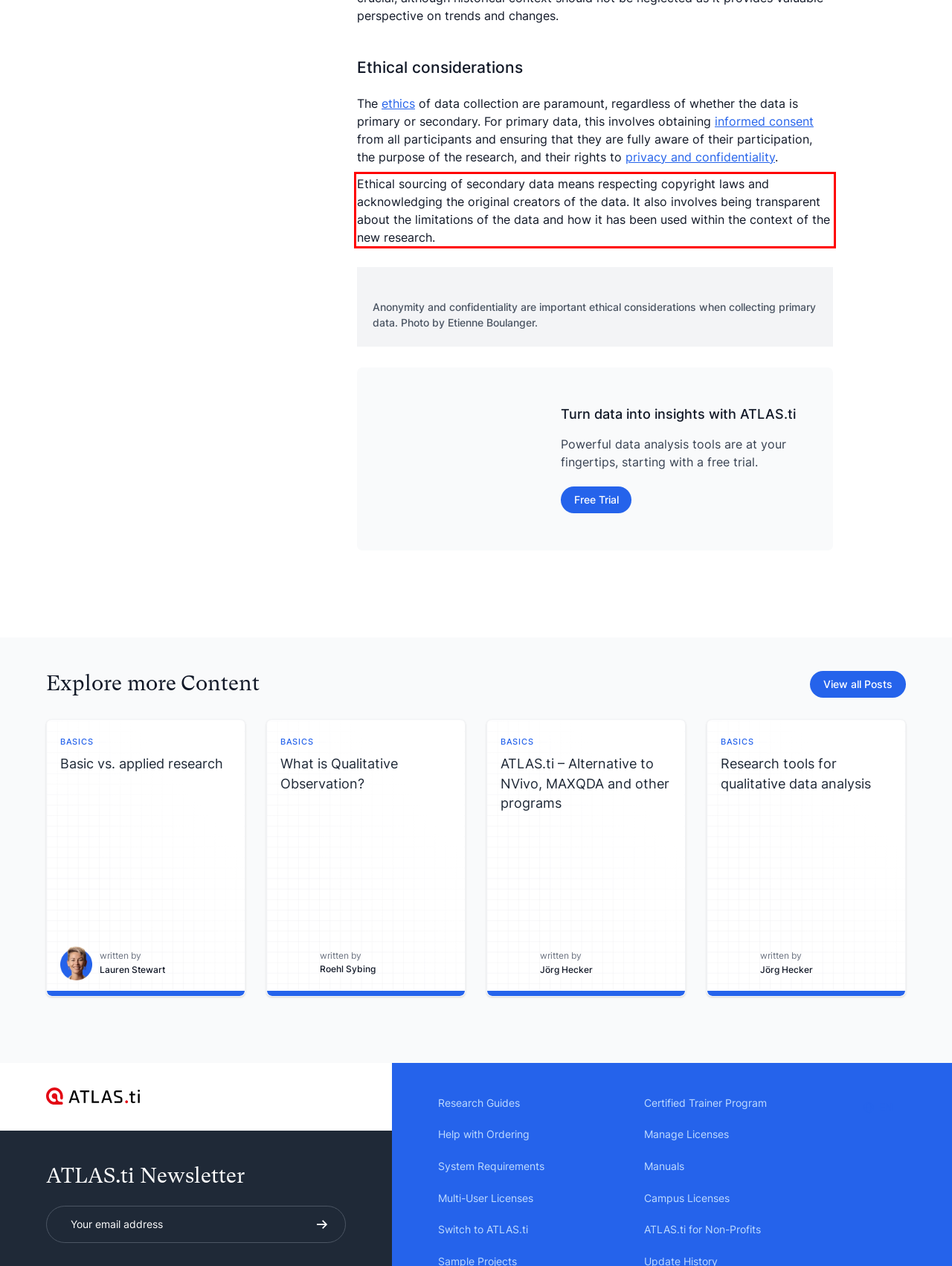Please analyze the provided webpage screenshot and perform OCR to extract the text content from the red rectangle bounding box.

Ethical sourcing of secondary data means respecting copyright laws and acknowledging the original creators of the data. It also involves being transparent about the limitations of the data and how it has been used within the context of the new research.